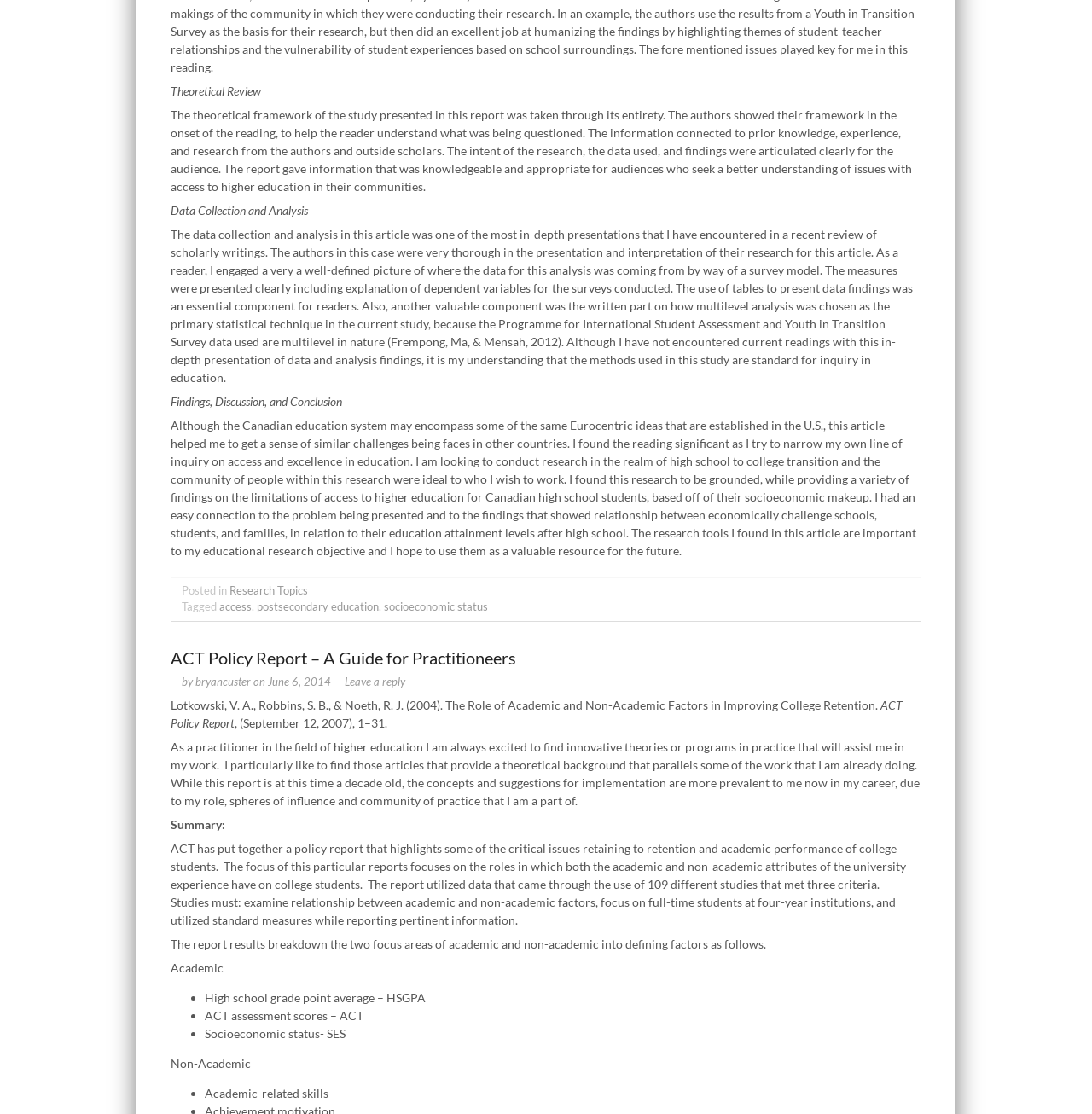Please indicate the bounding box coordinates of the element's region to be clicked to achieve the instruction: "Click on the 'Research Topics' link". Provide the coordinates as four float numbers between 0 and 1, i.e., [left, top, right, bottom].

[0.21, 0.525, 0.282, 0.536]